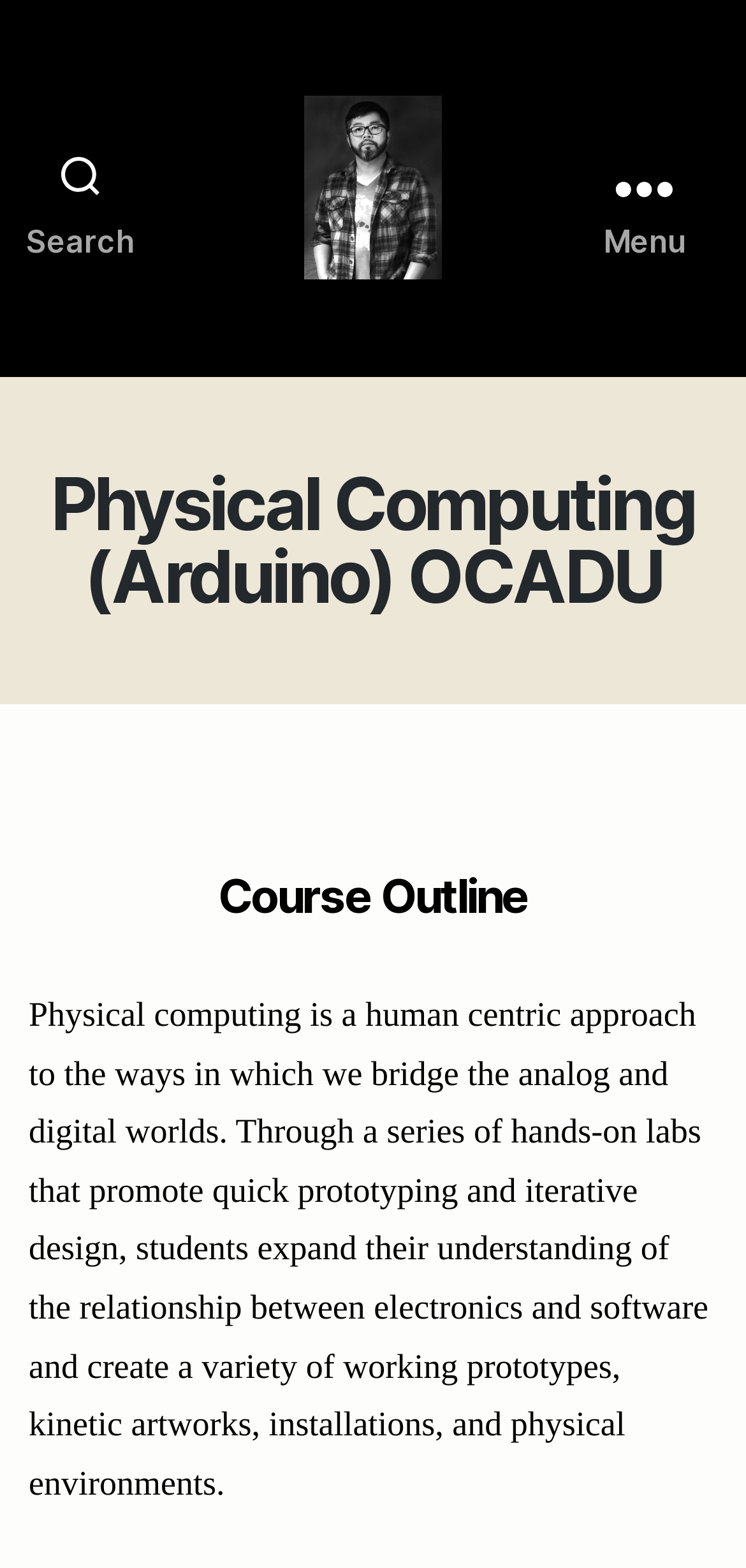Identify and provide the bounding box coordinates of the UI element described: "Menu". The coordinates should be formatted as [left, top, right, bottom], with each number being a float between 0 and 1.

[0.729, 0.0, 1.0, 0.24]